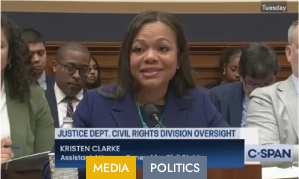Where is Kristen Clarke likely speaking?
Look at the screenshot and respond with one word or a short phrase.

Congressional hearing